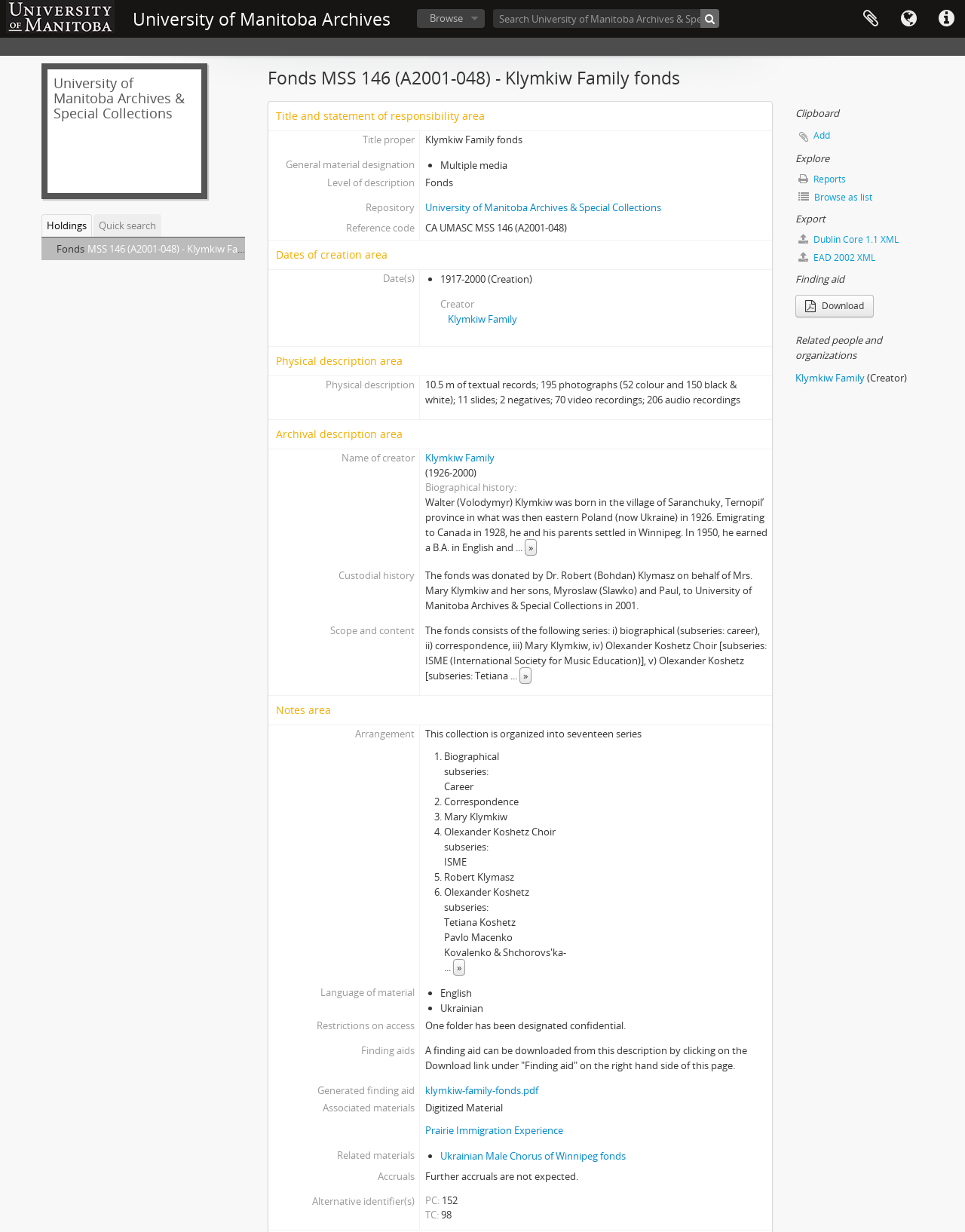Please specify the bounding box coordinates of the clickable region necessary for completing the following instruction: "Edit title and statement of responsibility area". The coordinates must consist of four float numbers between 0 and 1, i.e., [left, top, right, bottom].

[0.278, 0.083, 0.8, 0.106]